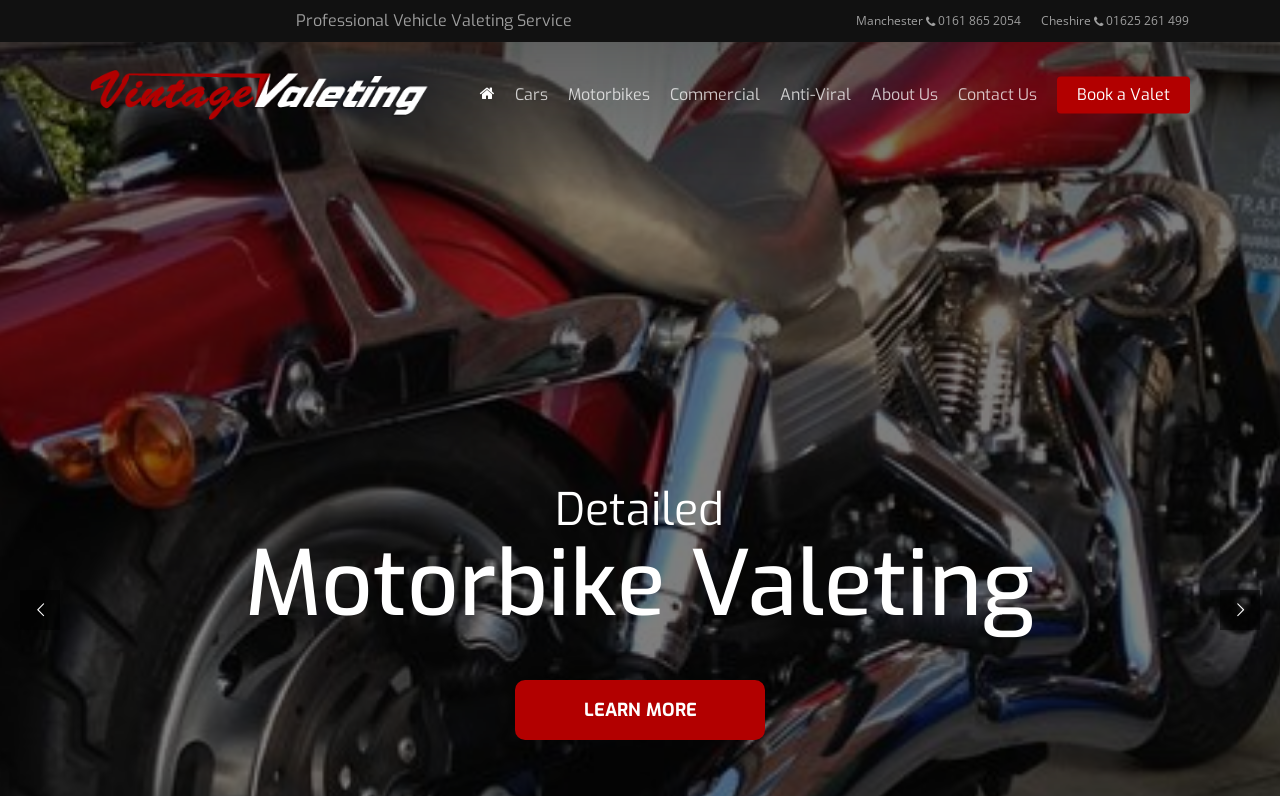Using details from the image, please answer the following question comprehensively:
What is the purpose of the 'Book a Valet' button?

The 'Book a Valet' button is likely used to book a valet service with Vintage Valeting, allowing users to schedule an appointment or request a valet.